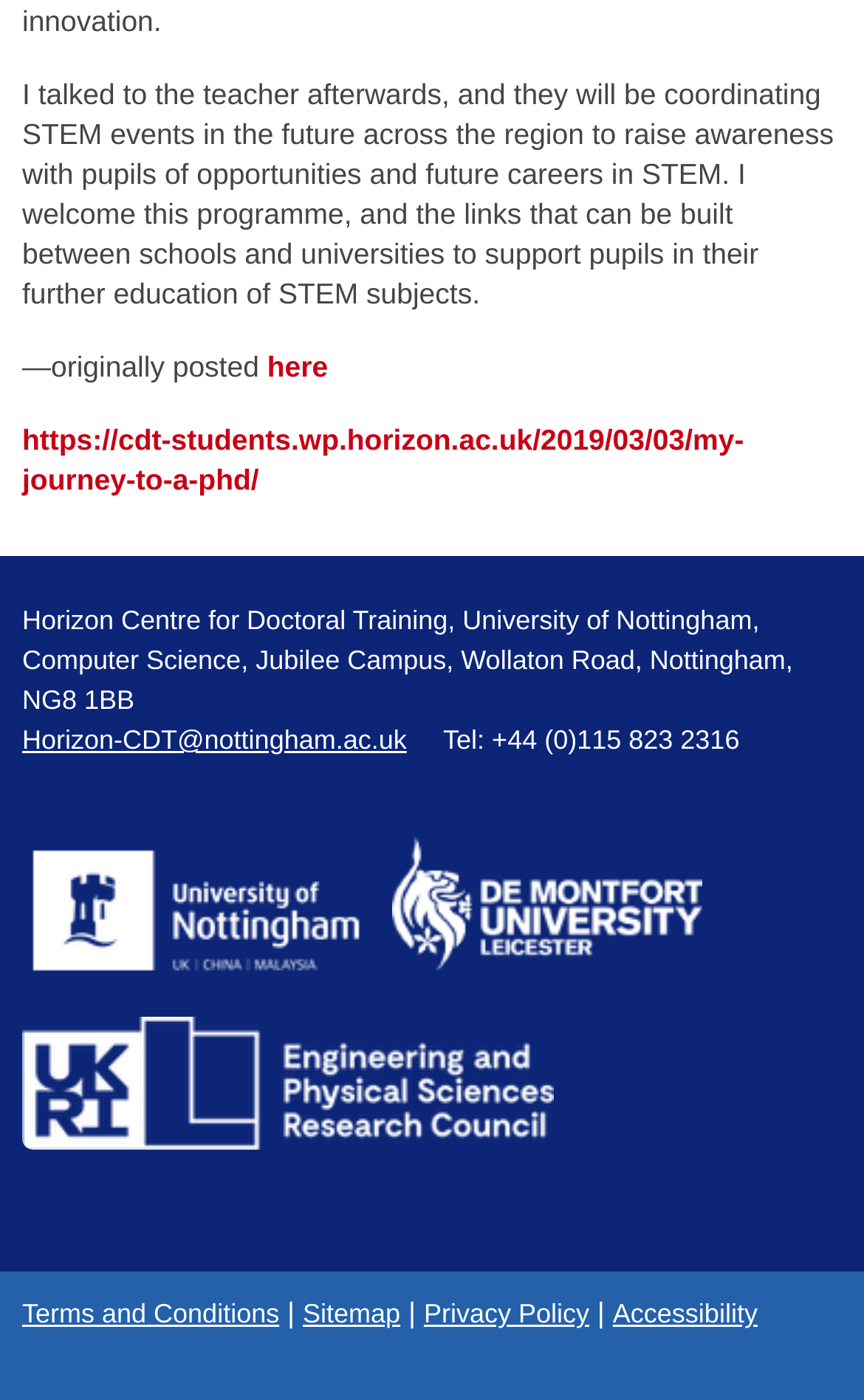What are the three links at the bottom of the webpage?
Examine the image and give a concise answer in one word or a short phrase.

Terms and Conditions, Sitemap, Privacy Policy